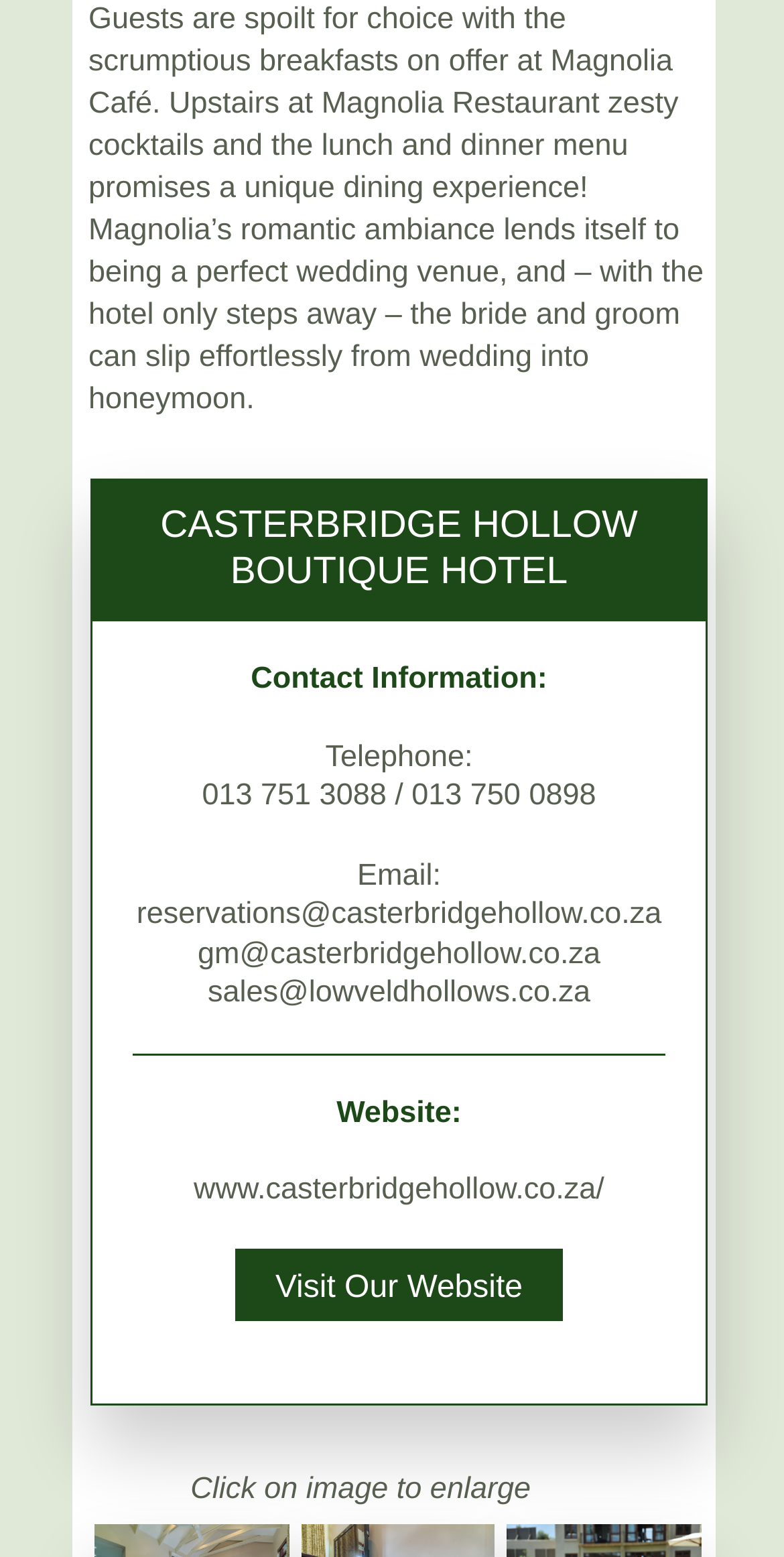What is the email address for reservations?
Use the screenshot to answer the question with a single word or phrase.

reservations@casterbridgehollow.co.za